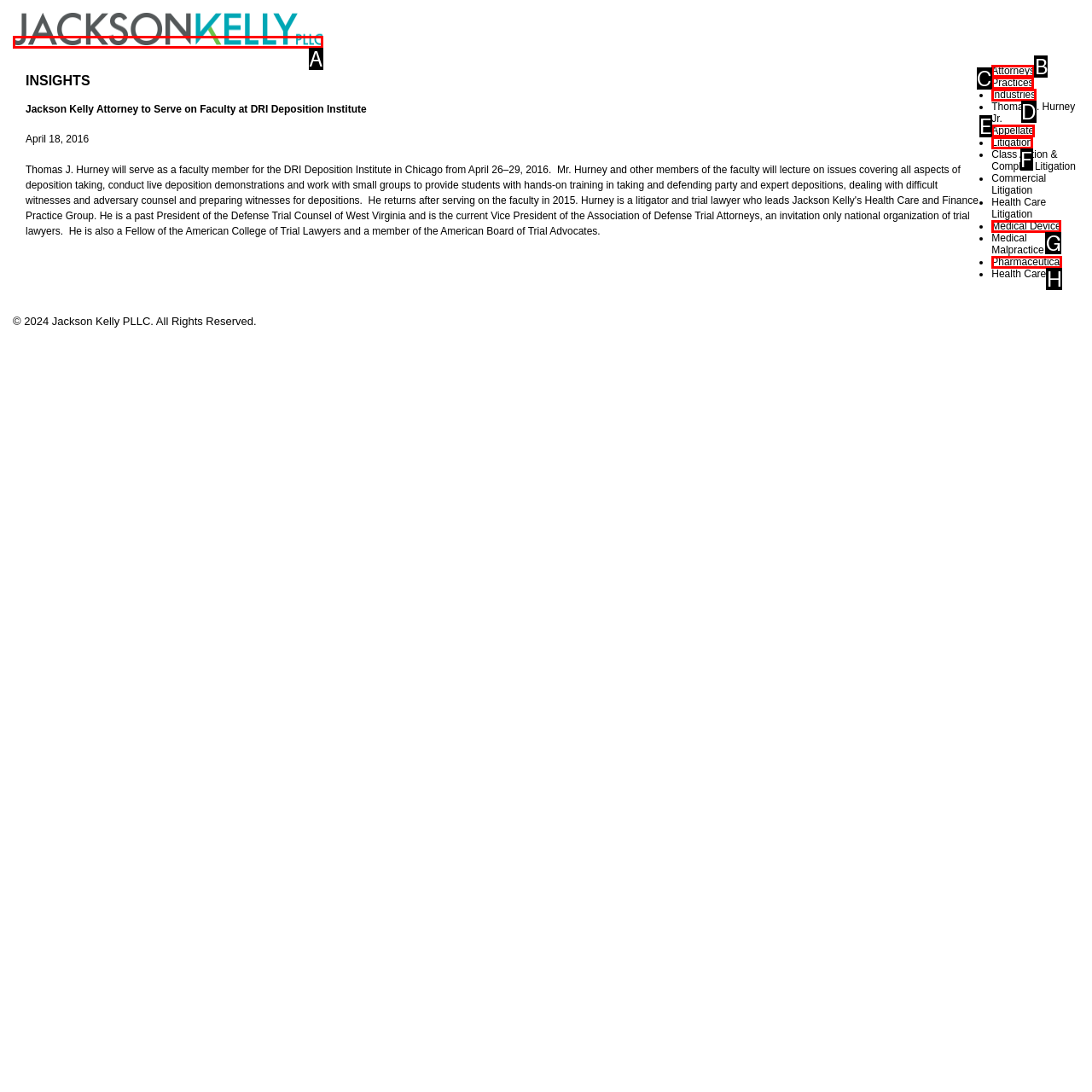Identify the letter of the UI element that corresponds to: Litigation
Respond with the letter of the option directly.

F